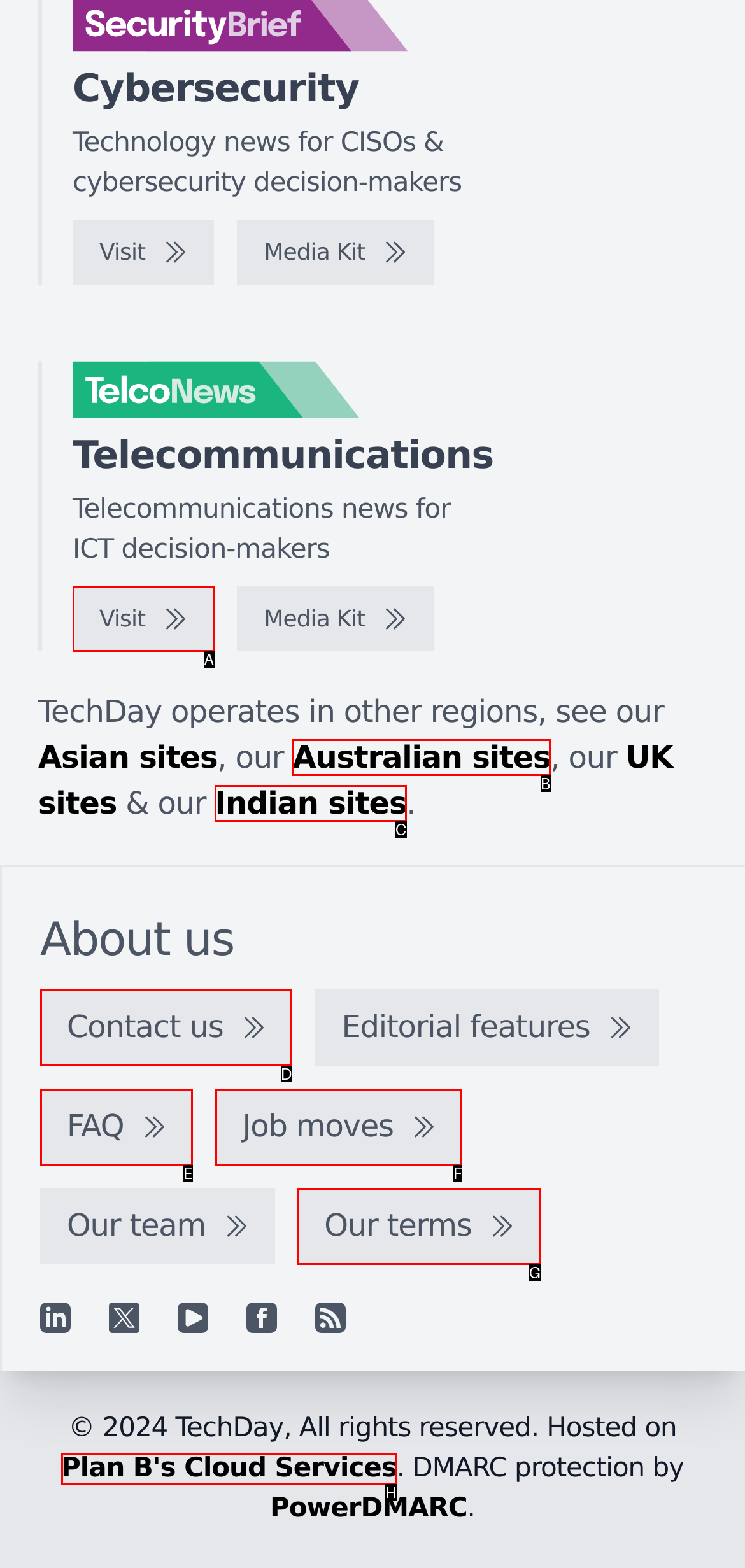From the given choices, indicate the option that best matches: Plan B's Cloud Services
State the letter of the chosen option directly.

H